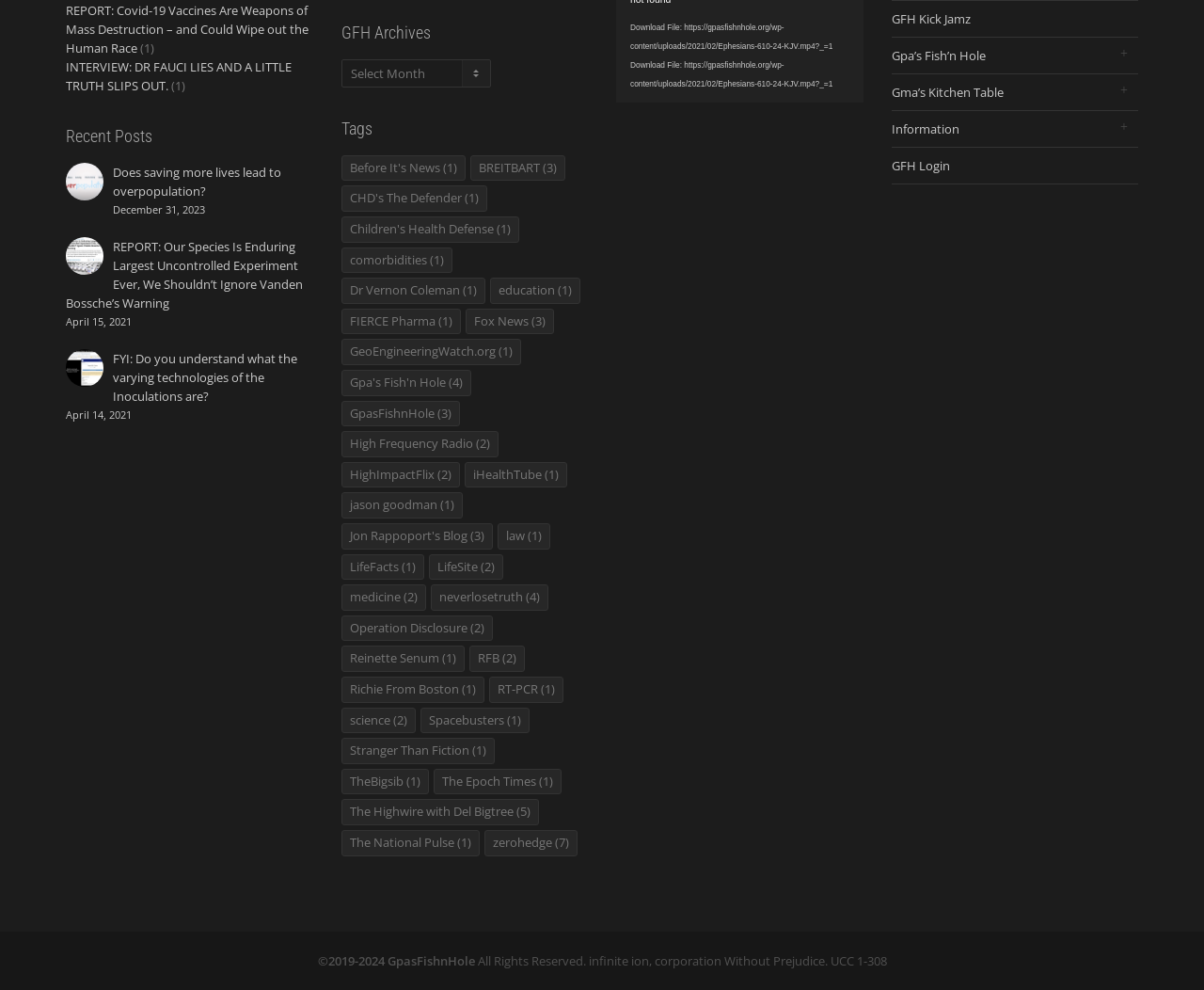Specify the bounding box coordinates of the element's region that should be clicked to achieve the following instruction: "Click on the 'GFH Kick Jamz' link". The bounding box coordinates consist of four float numbers between 0 and 1, in the format [left, top, right, bottom].

[0.74, 0.001, 0.945, 0.038]